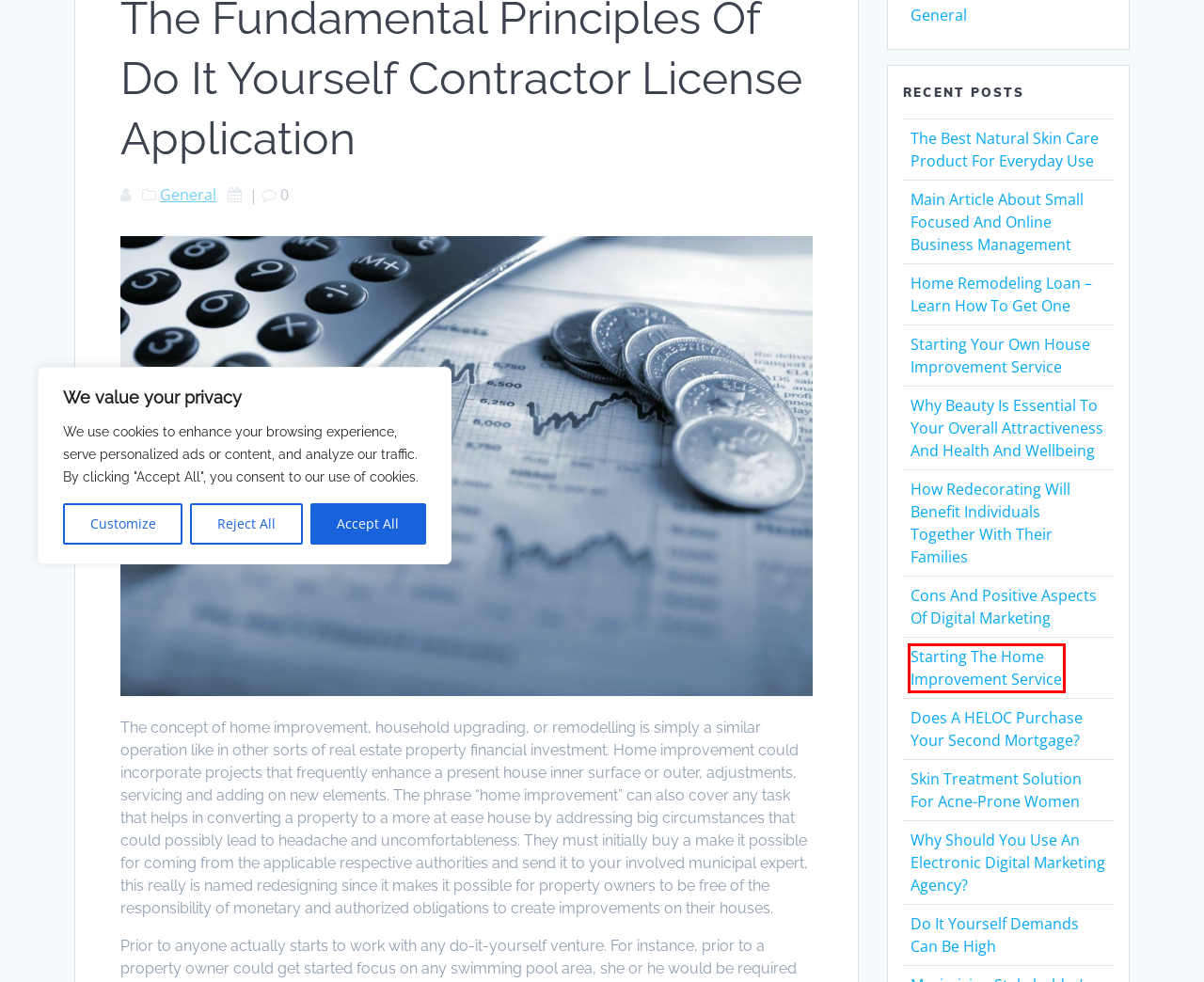Examine the screenshot of a webpage featuring a red bounding box and identify the best matching webpage description for the new page that results from clicking the element within the box. Here are the options:
A. Main Article About Small Focused And Online Business Management | Sem Mais mesmo
B. The Best Natural Skin Care Product For Everyday Use | Sem Mais mesmo
C. Home Remodeling Loan - Learn How To Get One | Sem Mais mesmo
D. Starting The Home Improvement Service | Sem Mais mesmo
E. How Redecorating Will Benefit Individuals Together With Their Families | Sem Mais mesmo
F. Does A HELOC Purchase Your Second Mortgage? | Sem Mais mesmo
G. Skin Treatment Solution For Acne-Prone Women | Sem Mais mesmo
H. Why Beauty Is Essential To Your Overall Attractiveness And Health And Wellbeing | Sem Mais mesmo

D